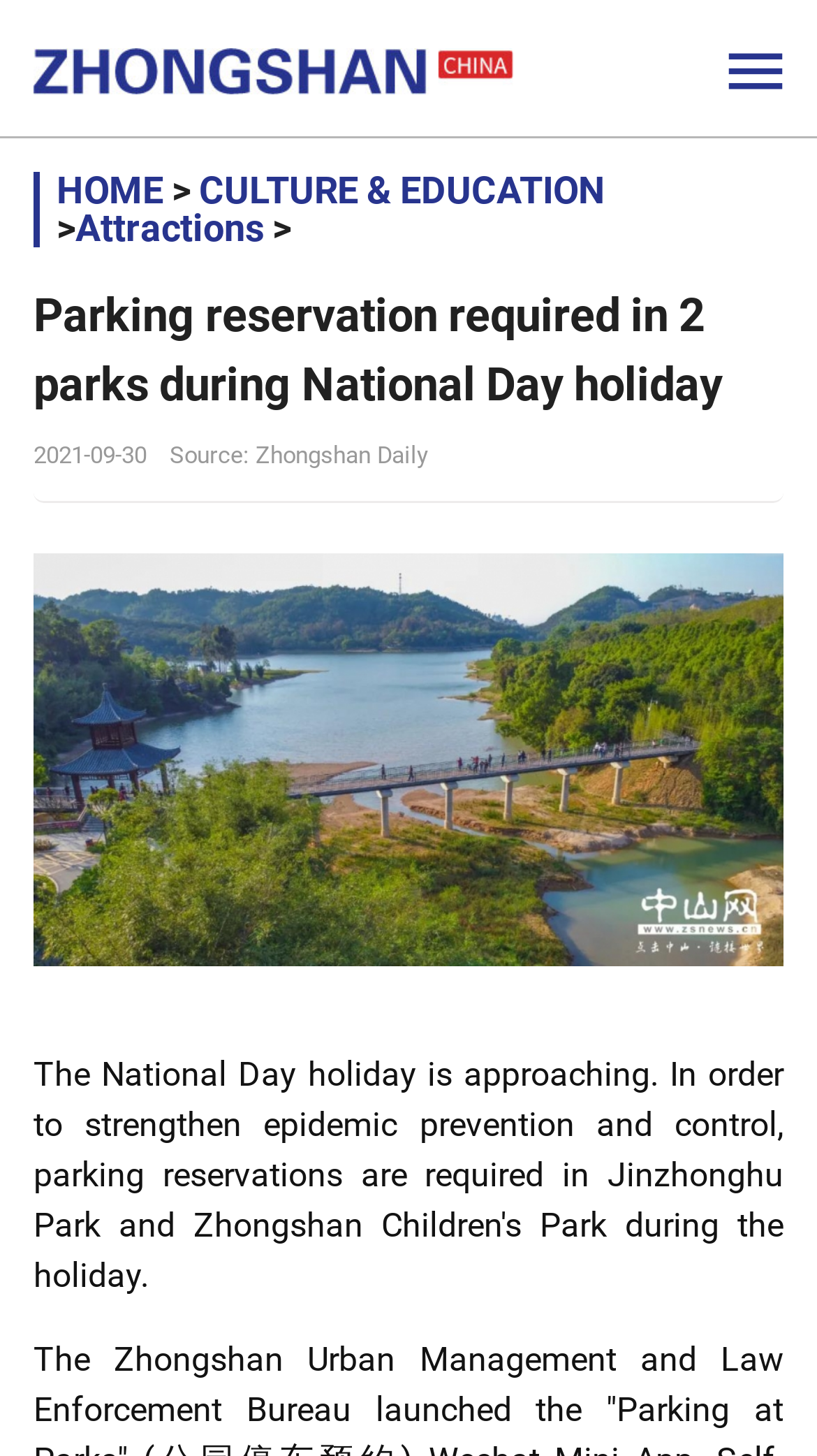What is the date of the news?
From the image, respond using a single word or phrase.

2021-09-30